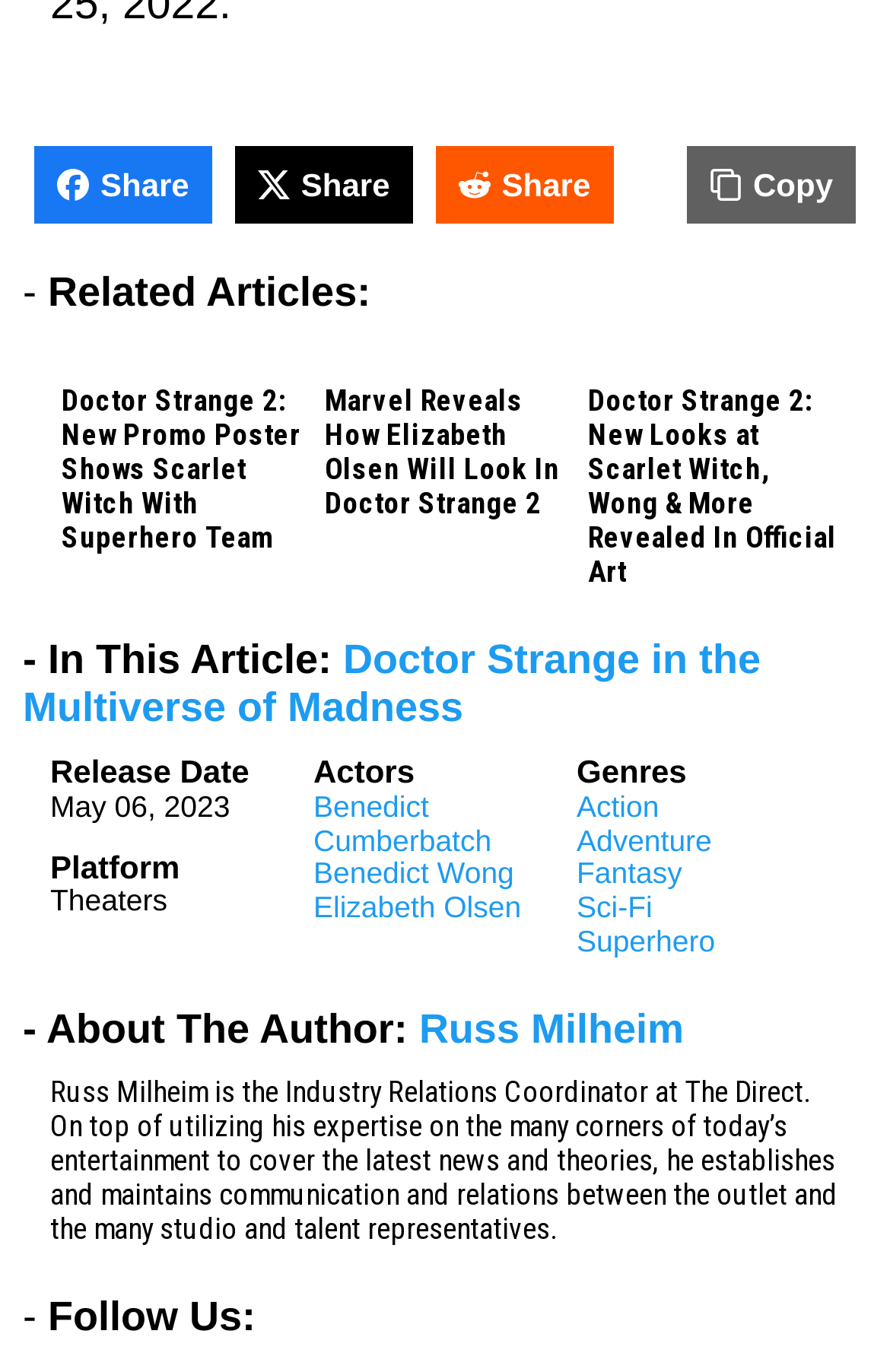Determine the bounding box coordinates of the region that needs to be clicked to achieve the task: "Share".

[0.038, 0.107, 0.238, 0.163]